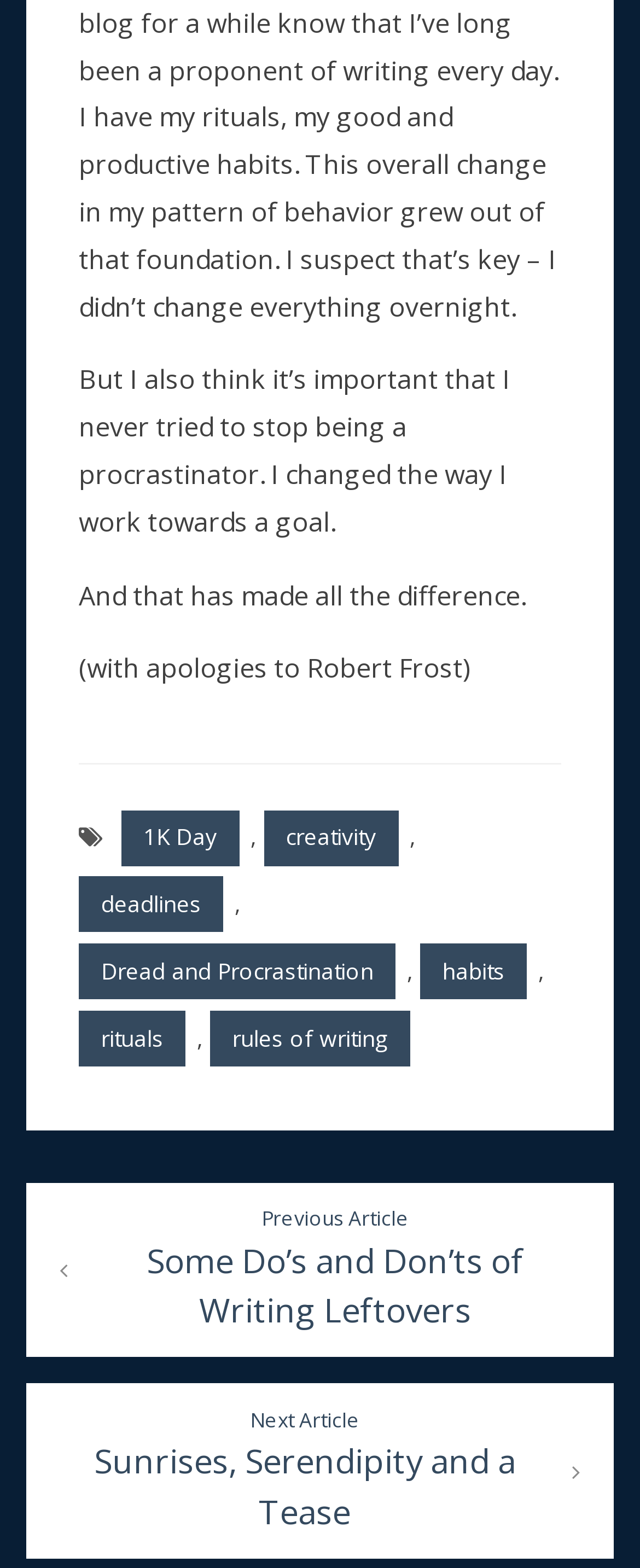Identify the bounding box coordinates of the clickable region necessary to fulfill the following instruction: "visit 'creativity'". The bounding box coordinates should be four float numbers between 0 and 1, i.e., [left, top, right, bottom].

[0.412, 0.516, 0.623, 0.552]